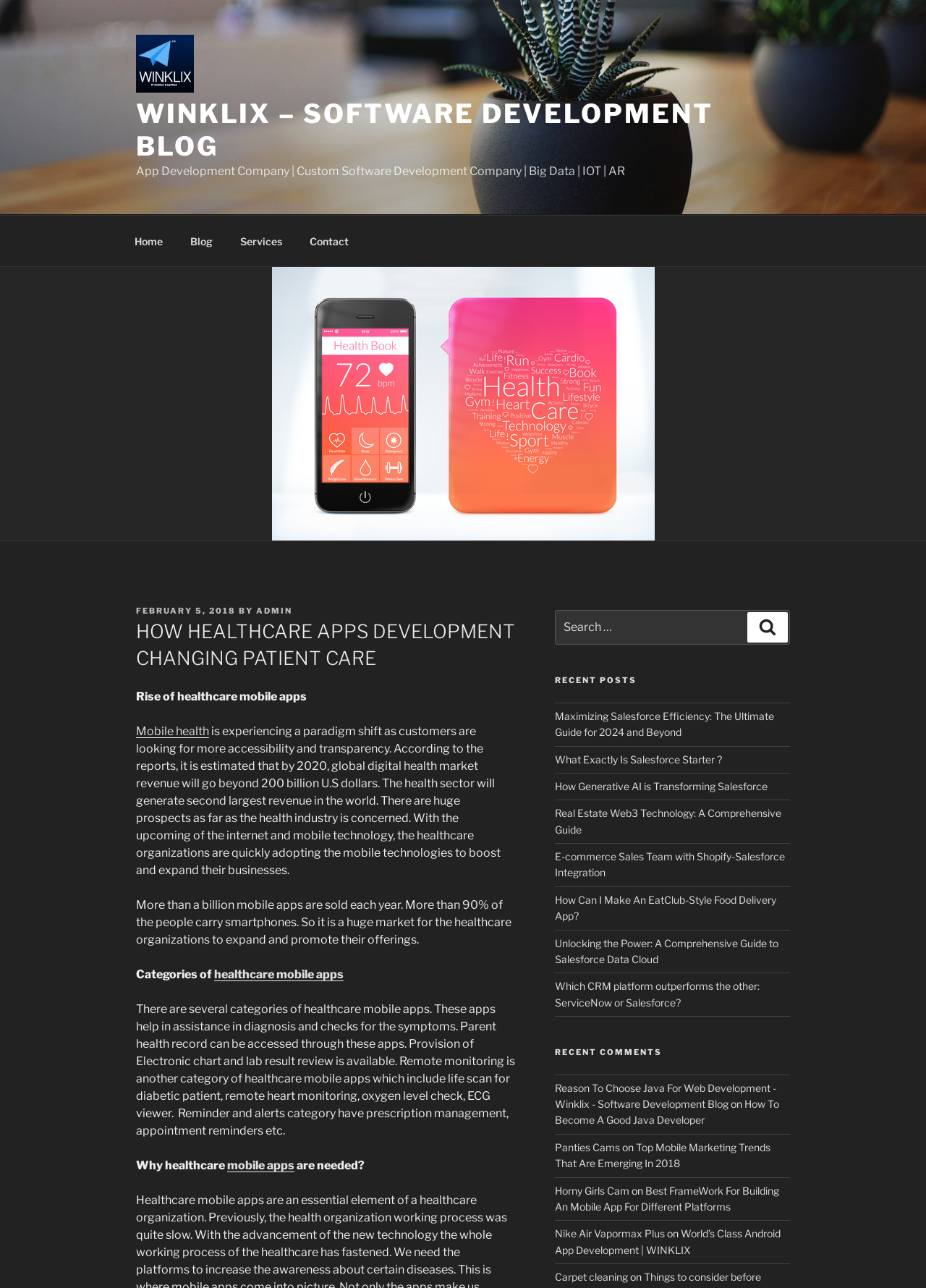Please pinpoint the bounding box coordinates for the region I should click to adhere to this instruction: "View the image of healthcare mobile app".

[0.293, 0.207, 0.707, 0.42]